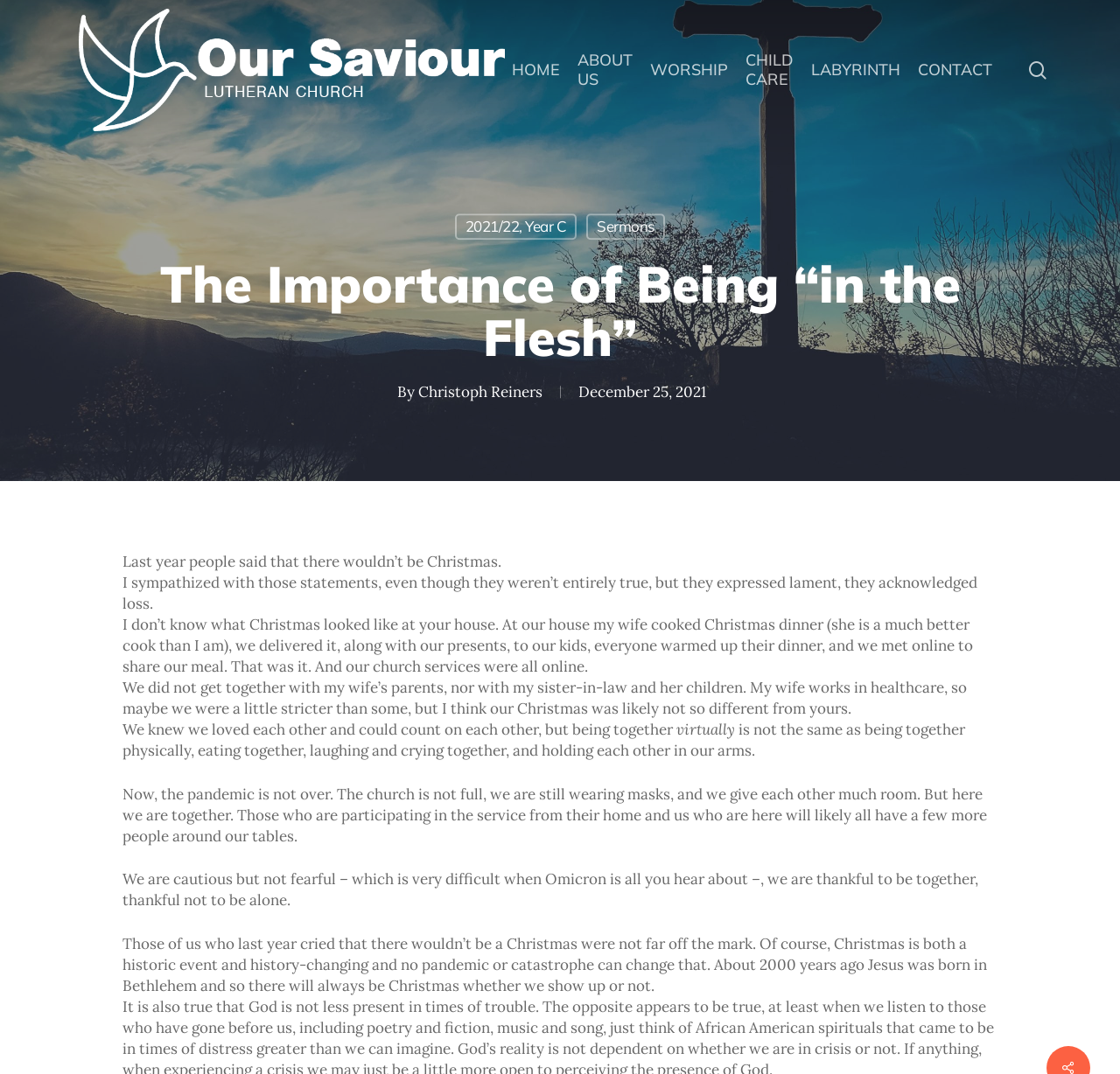Identify the bounding box coordinates for the element you need to click to achieve the following task: "Search for something". The coordinates must be four float values ranging from 0 to 1, formatted as [left, top, right, bottom].

[0.07, 0.151, 0.93, 0.213]